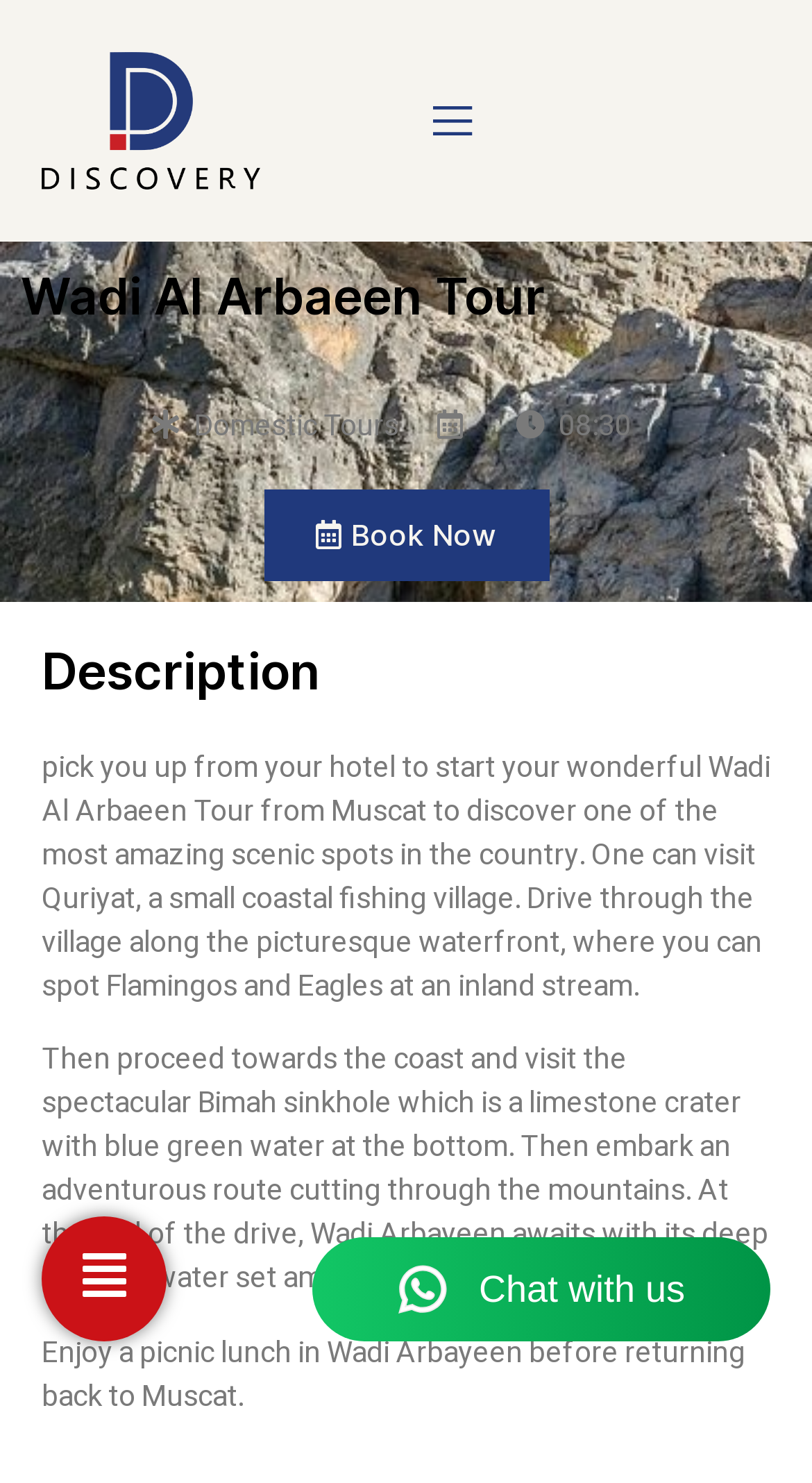Bounding box coordinates are to be given in the format (top-left x, top-left y, bottom-right x, bottom-right y). All values must be floating point numbers between 0 and 1. Provide the bounding box coordinate for the UI element described as: parent_node: Floating Button

[0.051, 0.82, 0.205, 0.904]